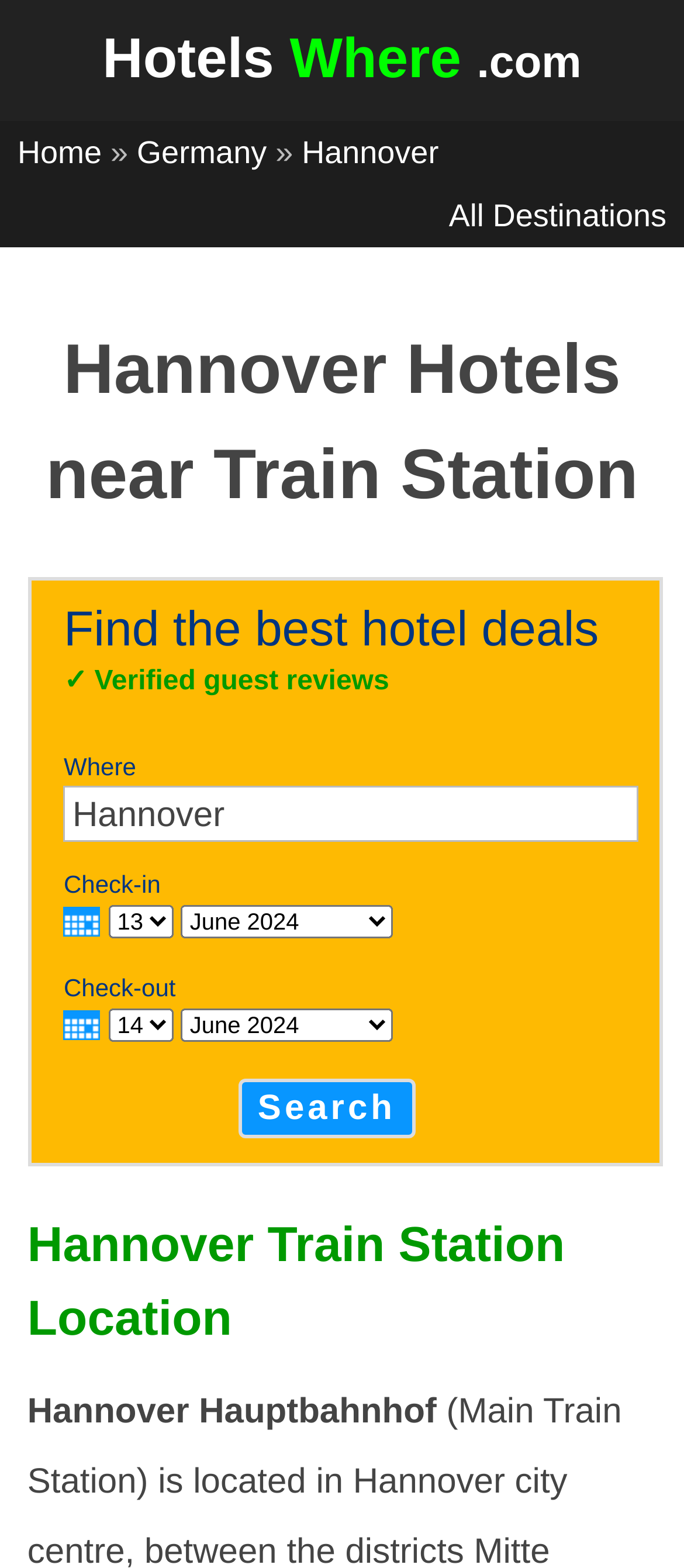Provide a brief response to the question using a single word or phrase: 
How many images of a calendar are there on the webpage?

2